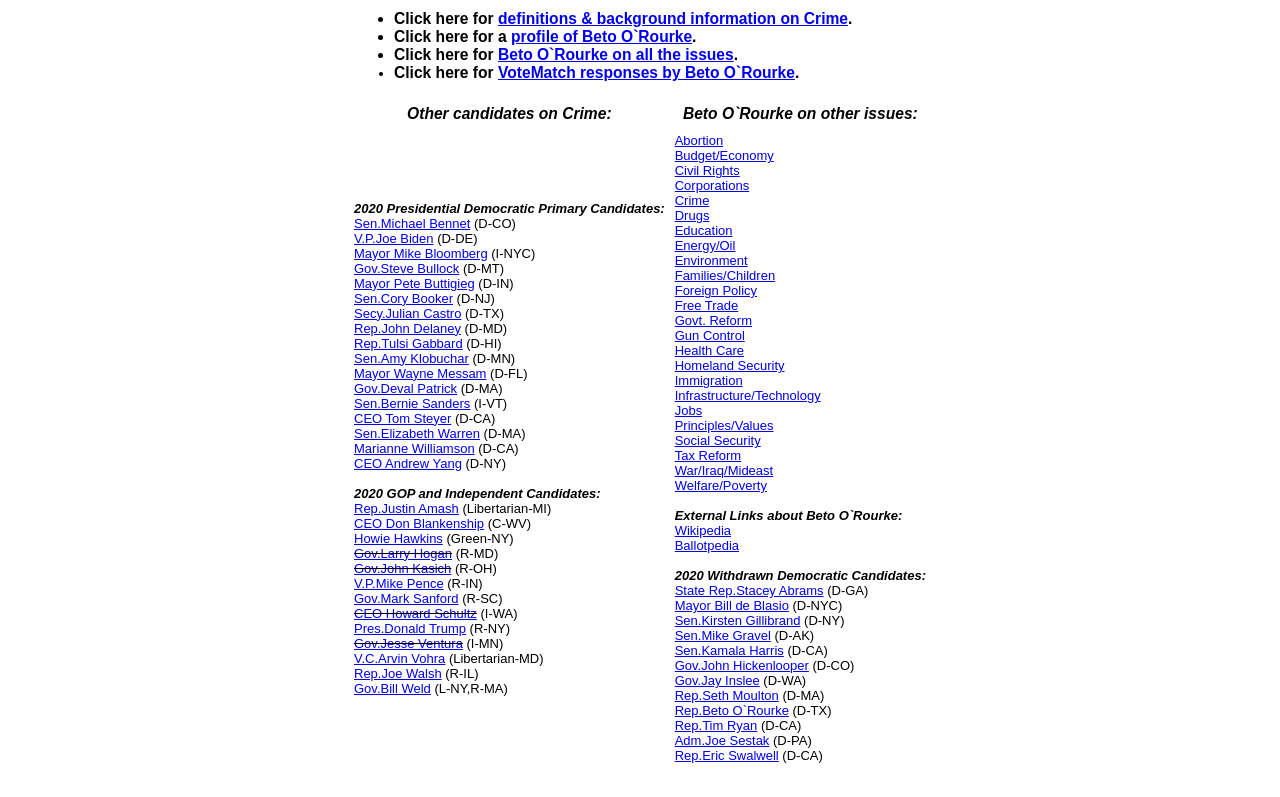Answer the following query concisely with a single word or phrase:
How many candidates are listed on the webpage?

Over 20